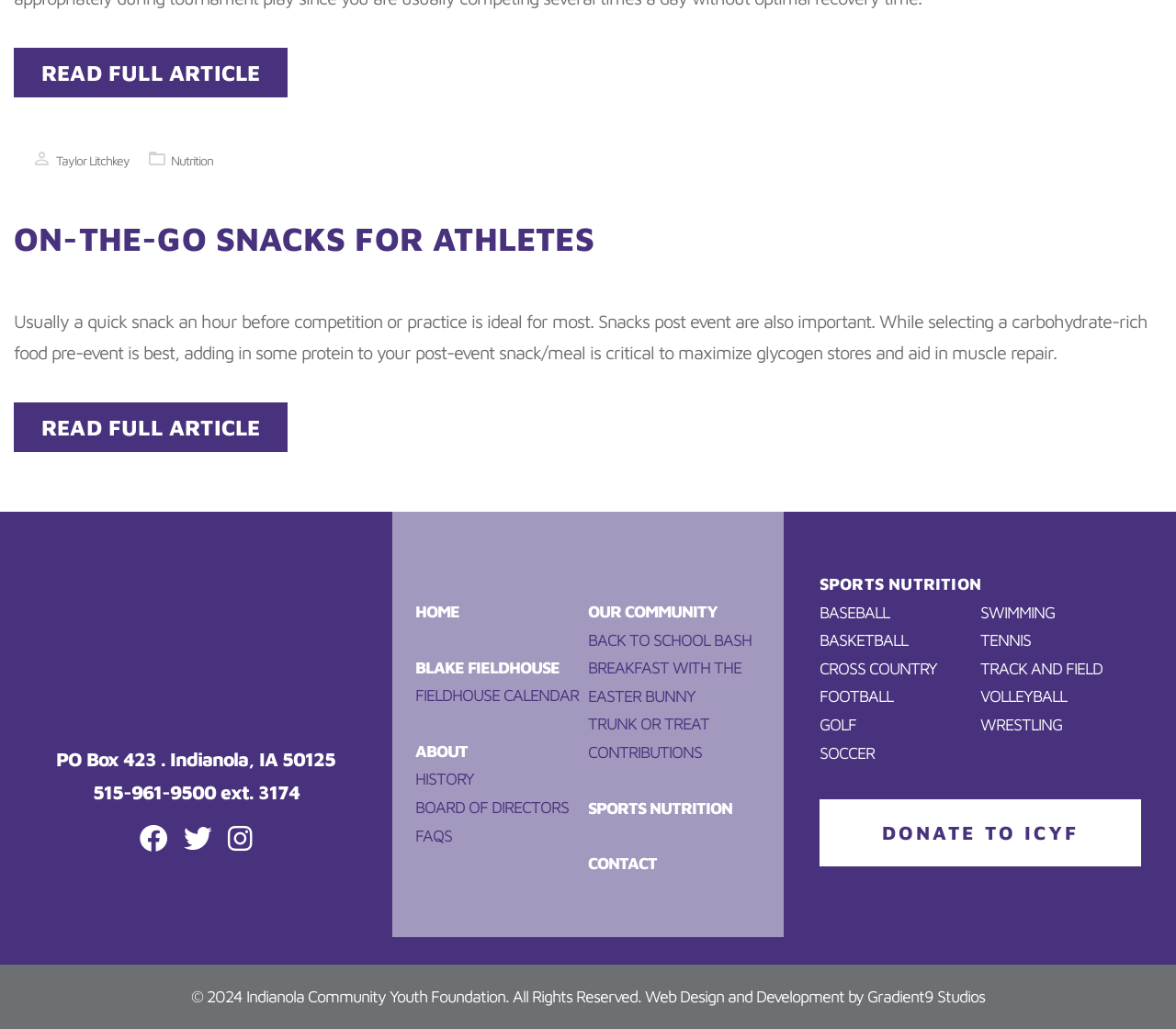Please find the bounding box coordinates of the clickable region needed to complete the following instruction: "Search for jobs in 'VA - McLean'". The bounding box coordinates must consist of four float numbers between 0 and 1, i.e., [left, top, right, bottom].

None